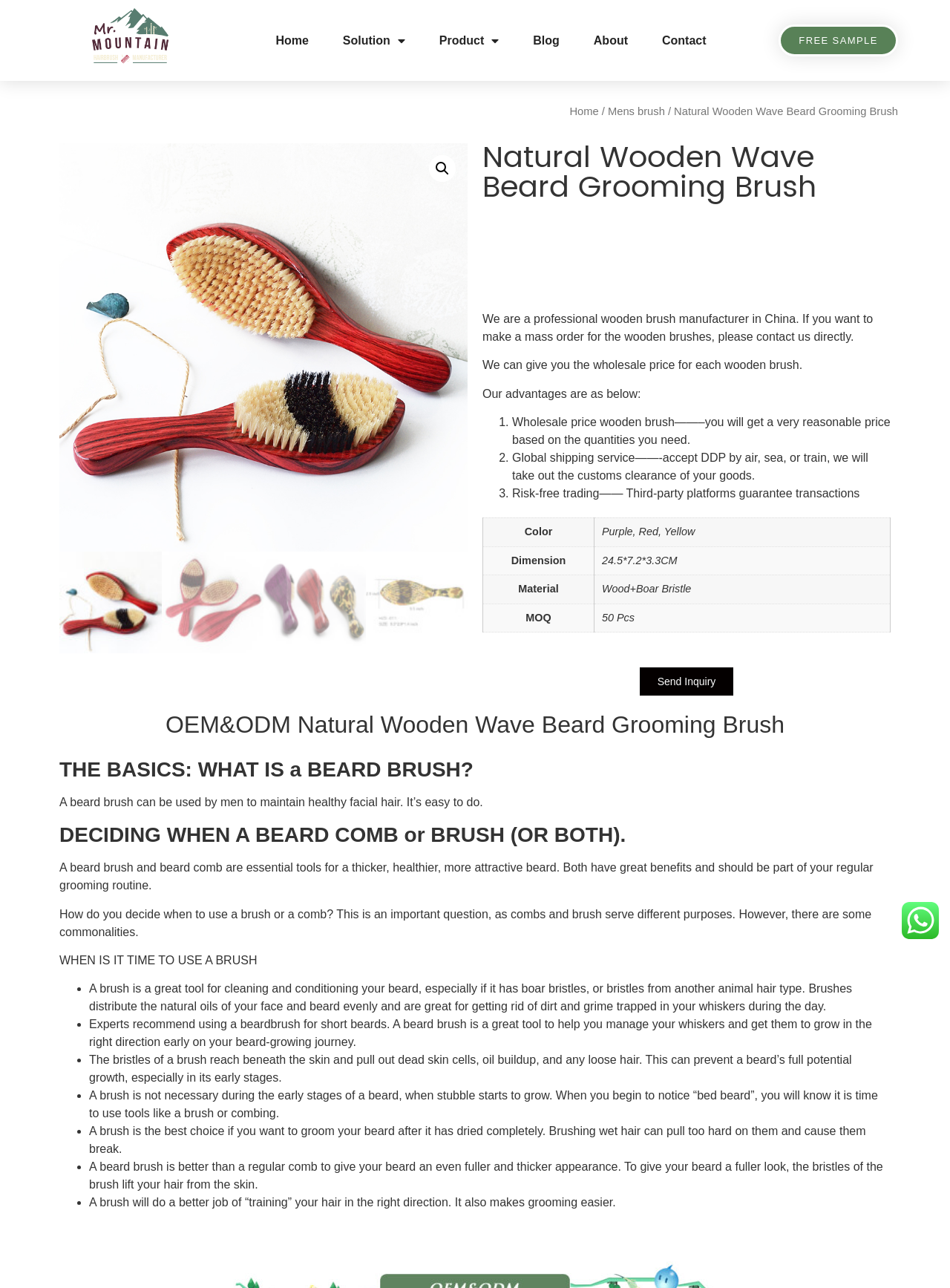Could you determine the bounding box coordinates of the clickable element to complete the instruction: "Click on the 'FREE SAMPLE' link"? Provide the coordinates as four float numbers between 0 and 1, i.e., [left, top, right, bottom].

[0.82, 0.019, 0.945, 0.044]